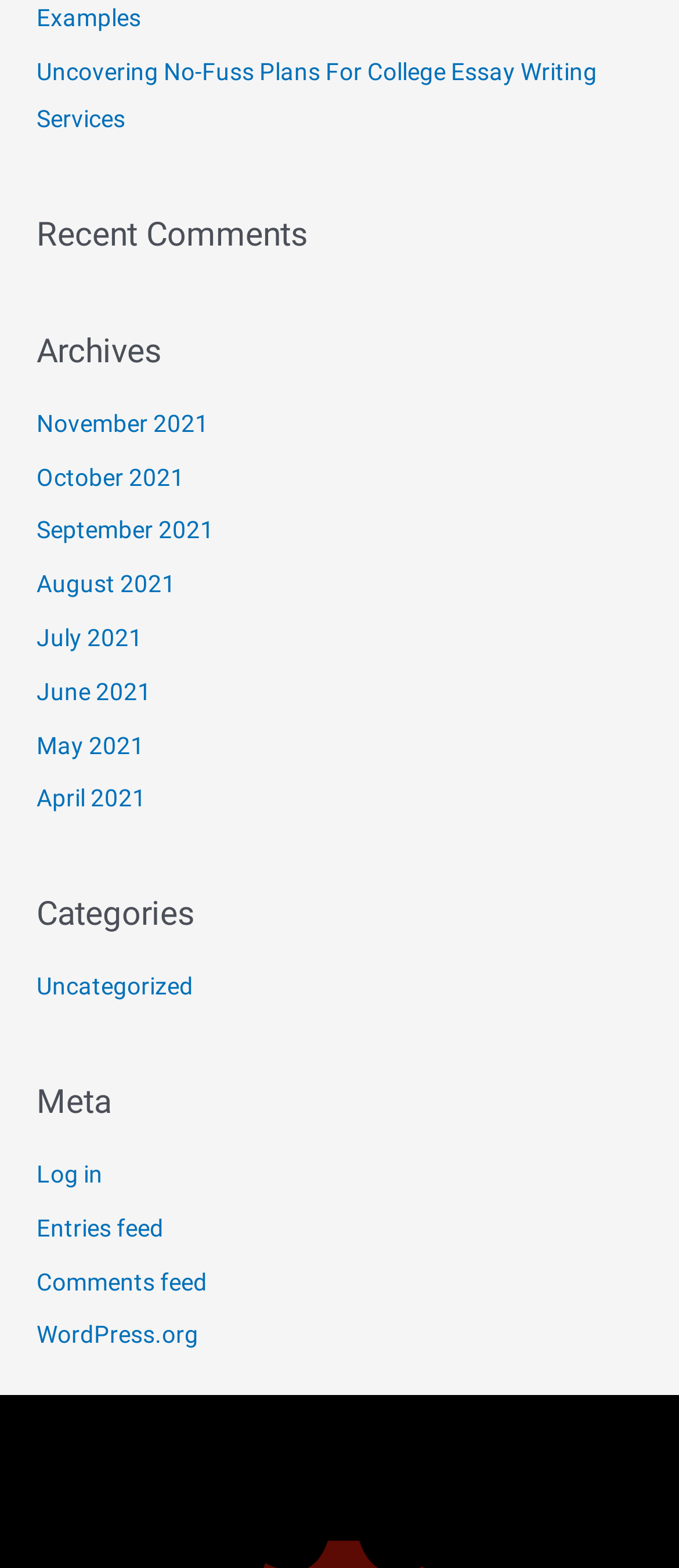Please locate the clickable area by providing the bounding box coordinates to follow this instruction: "Explore categories".

[0.054, 0.614, 0.946, 0.645]